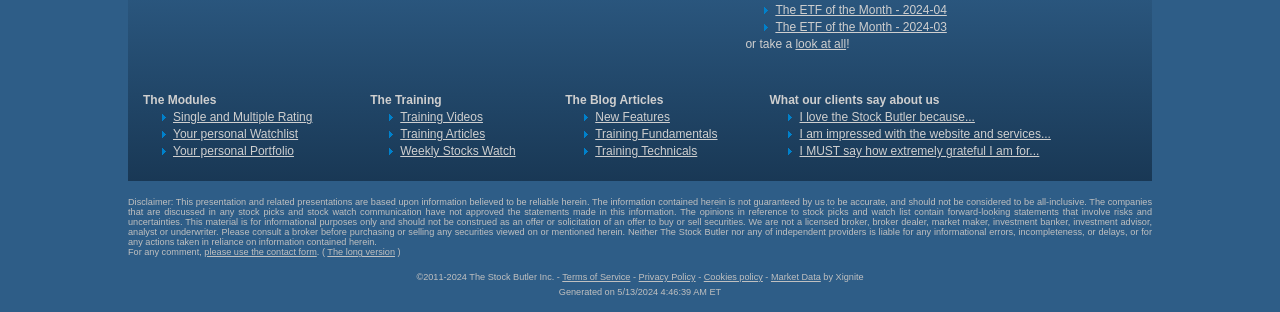Given the description: "Training Technicals", determine the bounding box coordinates of the UI element. The coordinates should be formatted as four float numbers between 0 and 1, [left, top, right, bottom].

[0.465, 0.462, 0.545, 0.507]